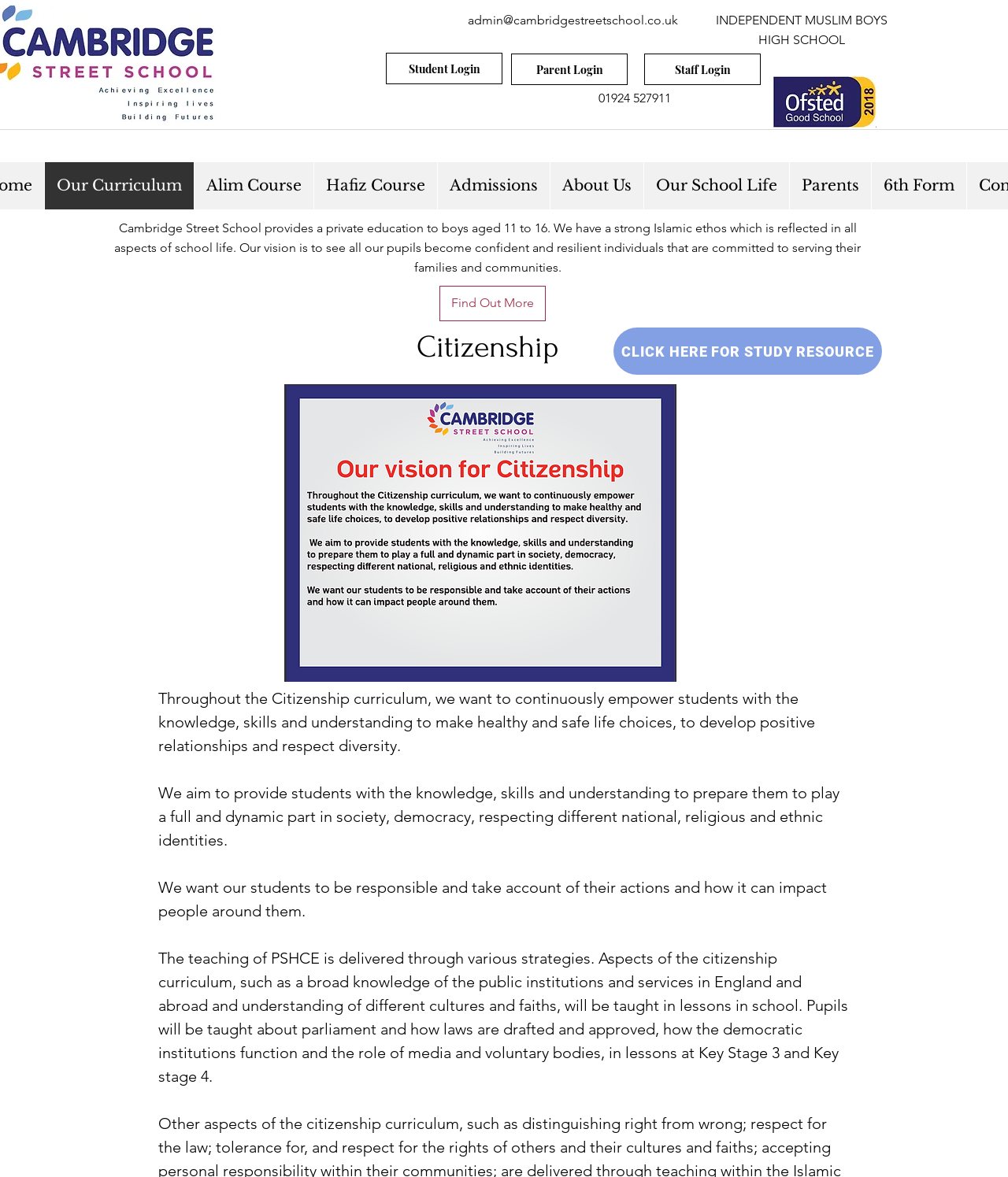Locate the bounding box coordinates of the element that needs to be clicked to carry out the instruction: "Click the 'Student Login' button". The coordinates should be given as four float numbers ranging from 0 to 1, i.e., [left, top, right, bottom].

[0.383, 0.045, 0.498, 0.072]